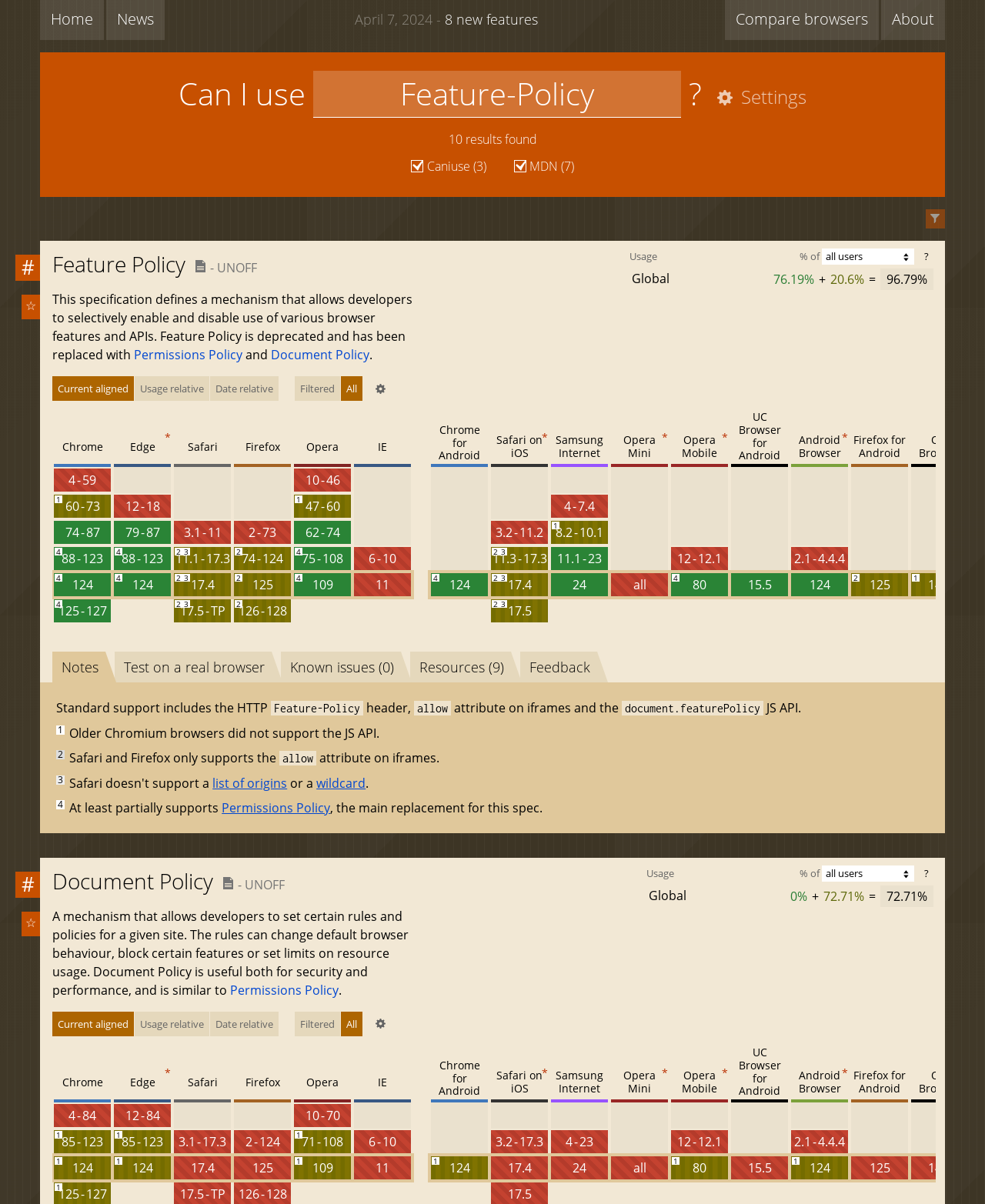What is the bounding box coordinate of the 'Filter' button?
Answer the question with a single word or phrase derived from the image.

[0.94, 0.174, 0.959, 0.19]